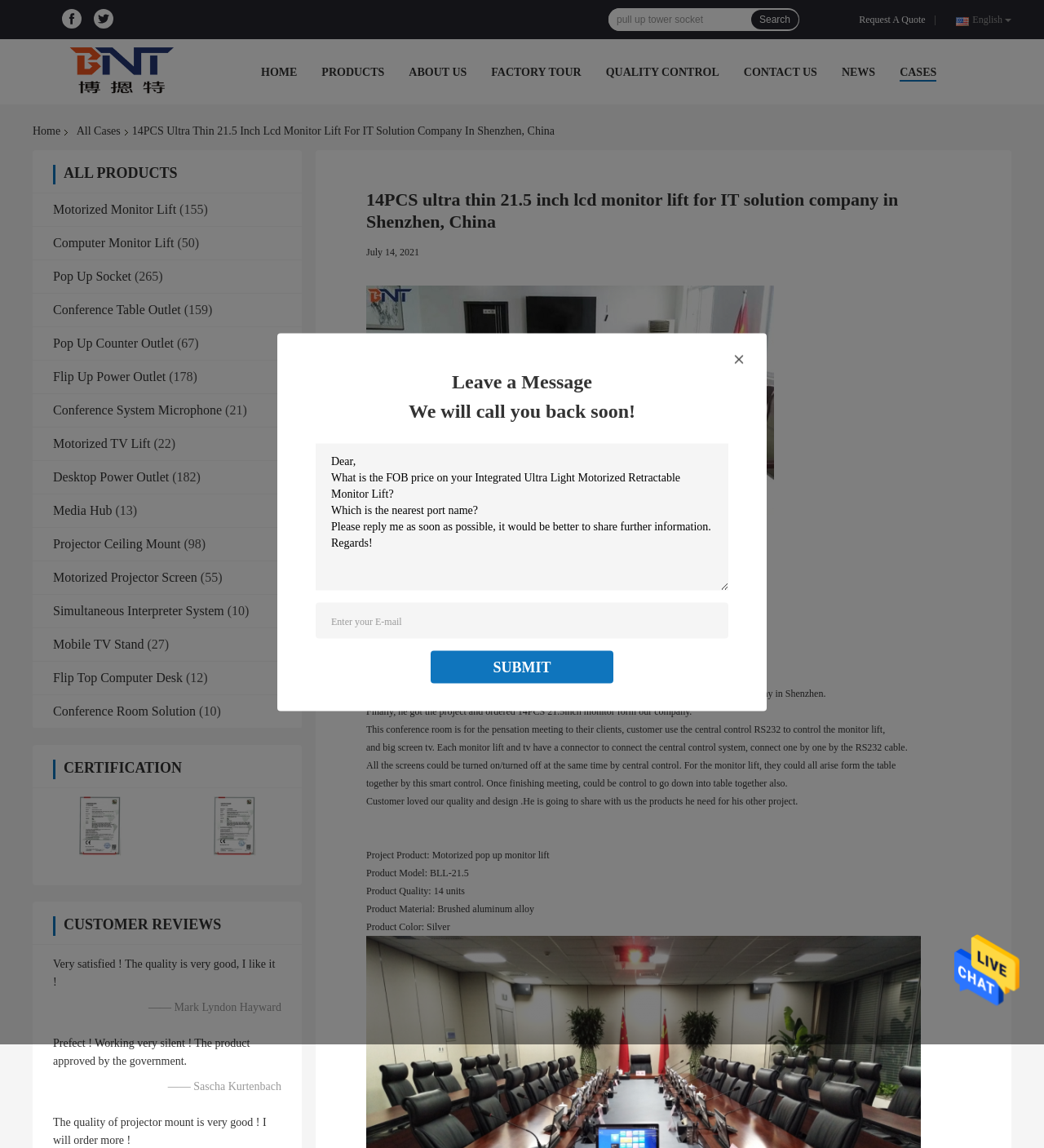What is the language of the webpage?
Carefully analyze the image and provide a detailed answer to the question.

I found this information by looking at the top-right corner of the webpage, where it says 'English'.